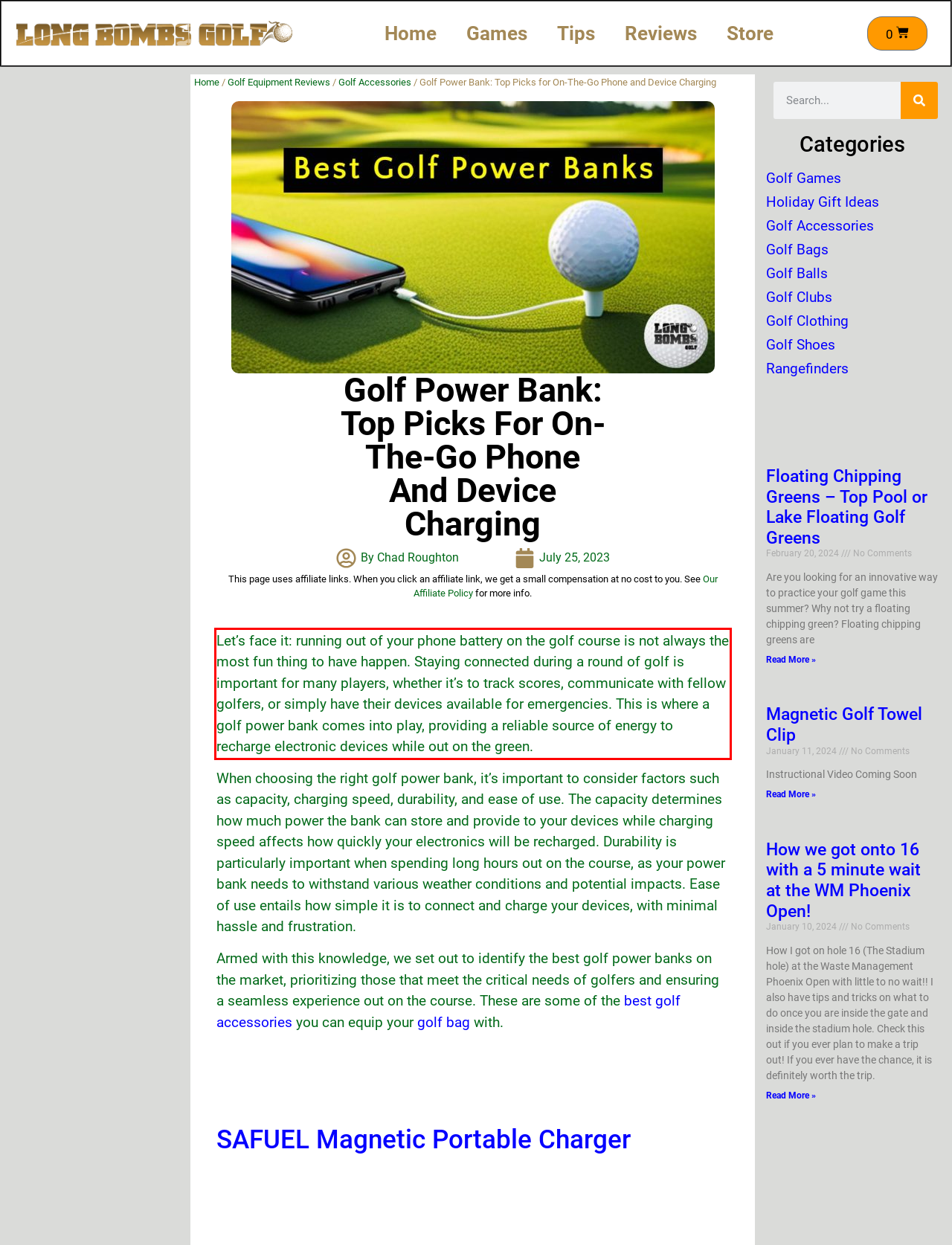You have a screenshot of a webpage with a UI element highlighted by a red bounding box. Use OCR to obtain the text within this highlighted area.

Let’s face it: running out of your phone battery on the golf course is not always the most fun thing to have happen. Staying connected during a round of golf is important for many players, whether it’s to track scores, communicate with fellow golfers, or simply have their devices available for emergencies. This is where a golf power bank comes into play, providing a reliable source of energy to recharge electronic devices while out on the green.